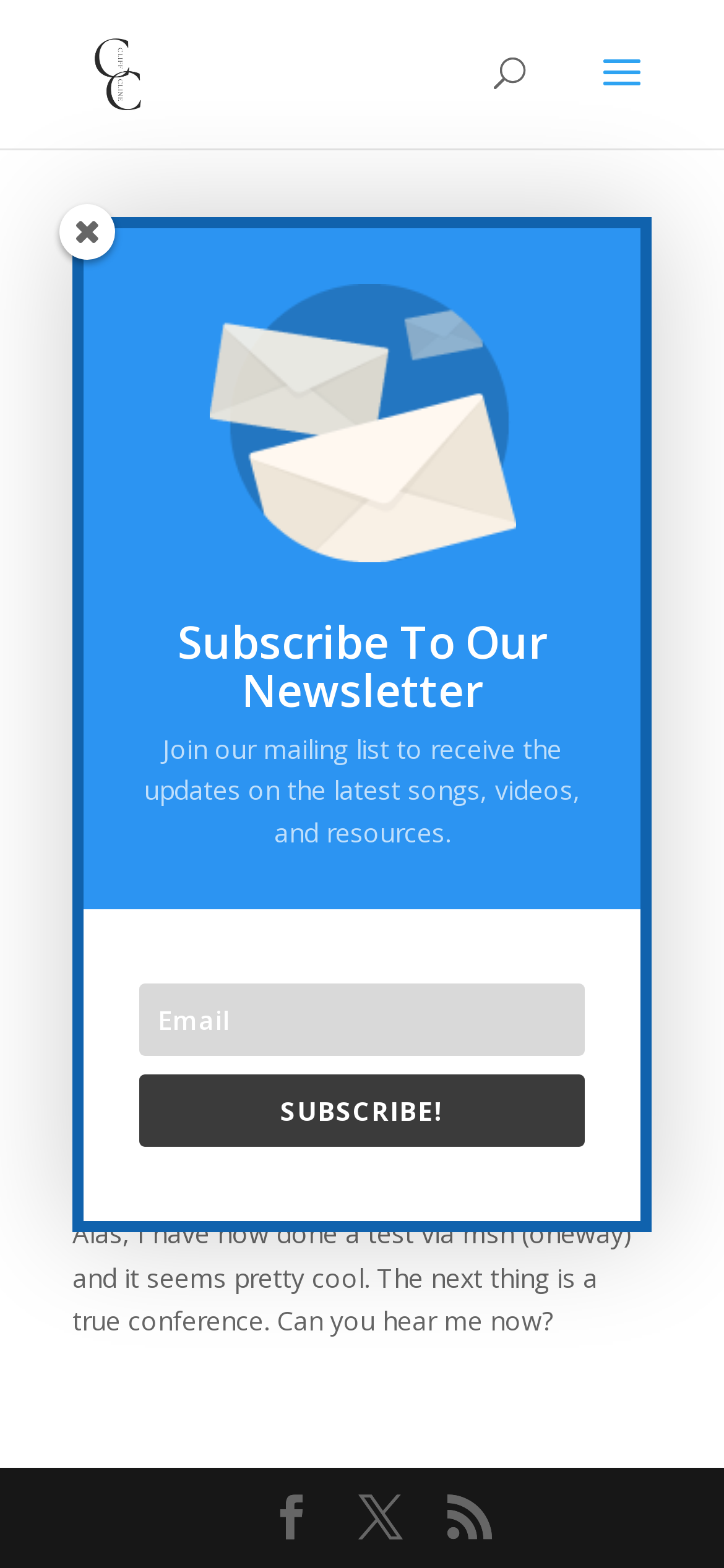Create a detailed narrative describing the layout and content of the webpage.

This webpage is about Cliff Cline, with a title "Can you hear me now?" at the top. Below the title, there is a link to Cliff Cline's profile, accompanied by a small image of him. 

On the top right side, there is a search bar. 

The main content of the webpage is an article, which starts with a heading "Can you hear me now?" followed by a date "Nov 19, 2005" and a category "Uncategorized". The article is a personal blog post, where the author shares their experience of being interviewed on 100 Huntley Street, and provides links to watch the show. 

The author also mentions buying a webcam and testing it for video conferencing. 

On the right side of the article, there is a section to subscribe to a newsletter. This section has a heading "Subscribe To Our Newsletter", an image, and a brief description. Below the description, there is a form to input an email address and a "SUBSCRIBE!" button.

At the bottom of the webpage, there are three social media links.